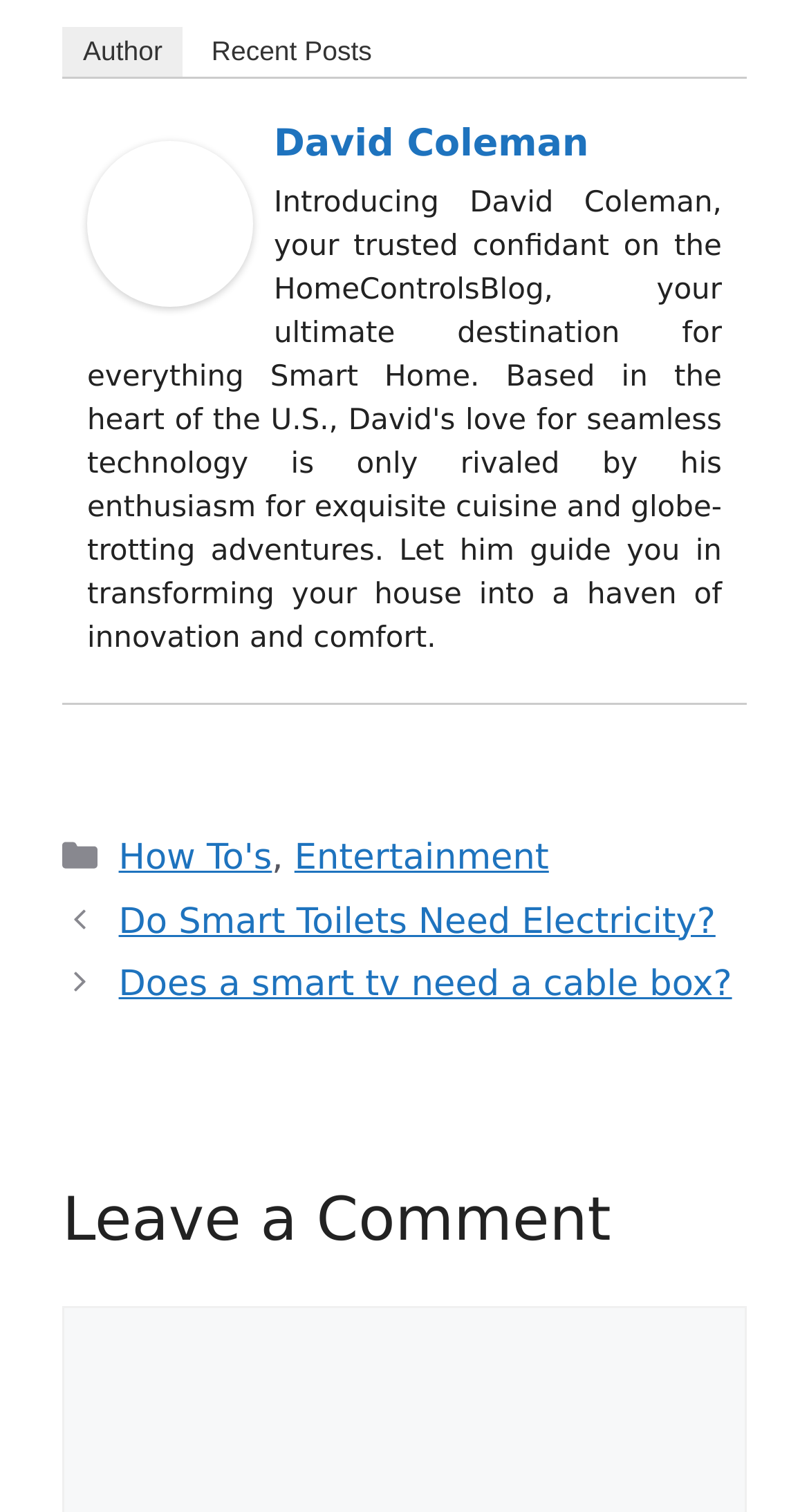What is the author's name?
Using the details shown in the screenshot, provide a comprehensive answer to the question.

The author's name can be found in the link element with the text 'David Coleman' which appears twice on the webpage, once with an accompanying image and once as a standalone link.